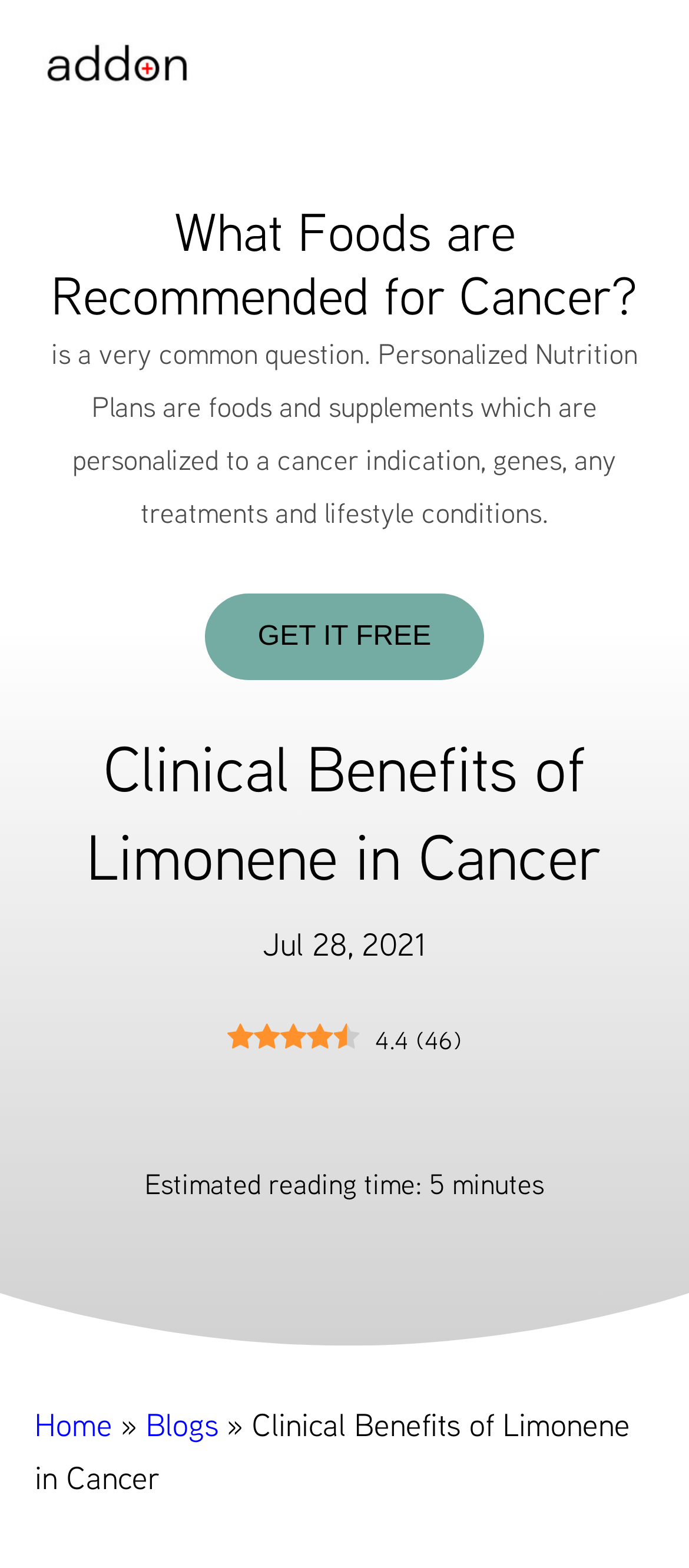Provide the bounding box coordinates, formatted as (top-left x, top-left y, bottom-right x, bottom-right y), with all values being floating point numbers between 0 and 1. Identify the bounding box of the UI element that matches the description: Home

[0.05, 0.894, 0.163, 0.922]